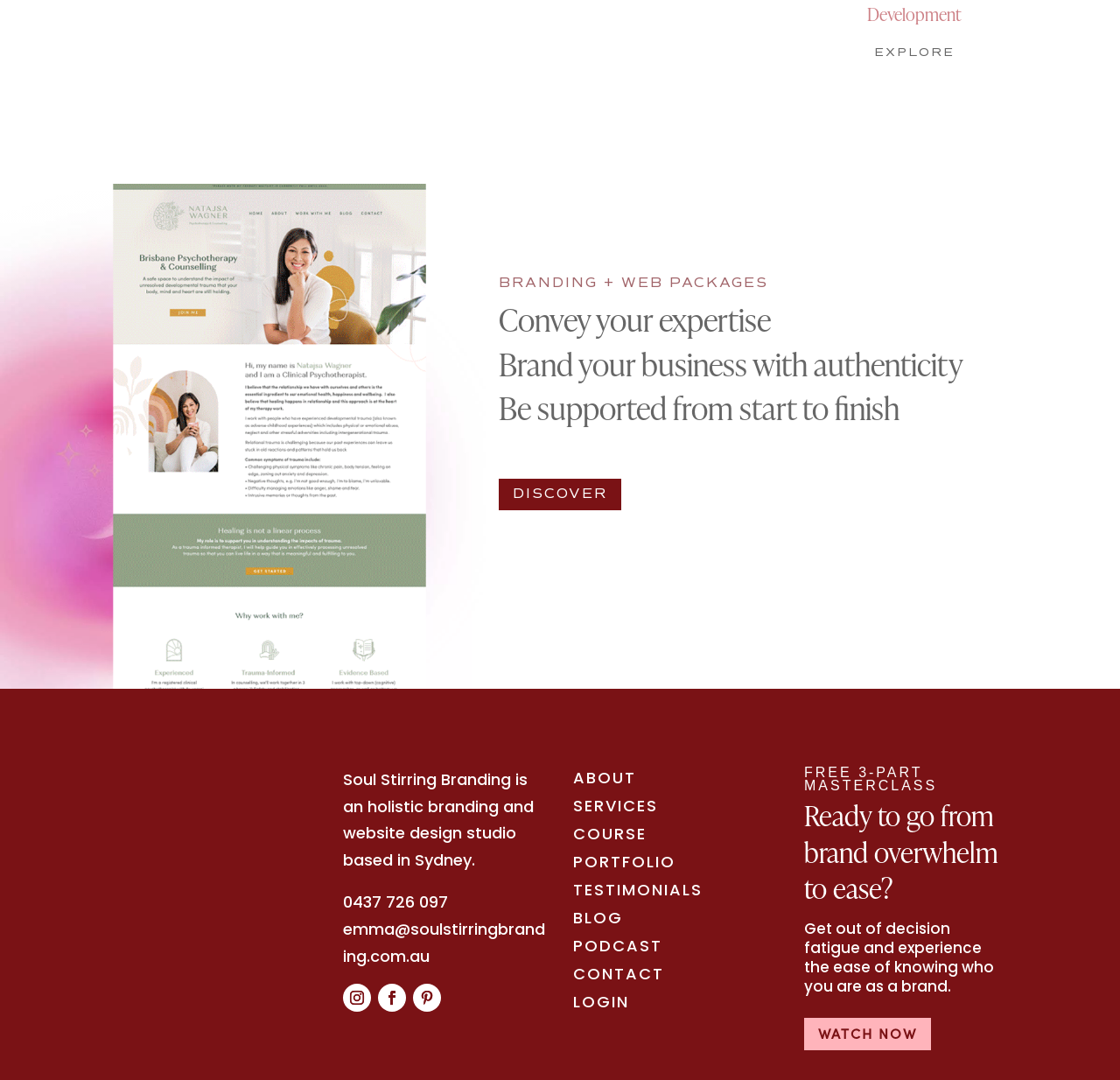Pinpoint the bounding box coordinates of the clickable element needed to complete the instruction: "Watch the 3-PART MASTERCLASS". The coordinates should be provided as four float numbers between 0 and 1: [left, top, right, bottom].

[0.718, 0.943, 0.831, 0.973]